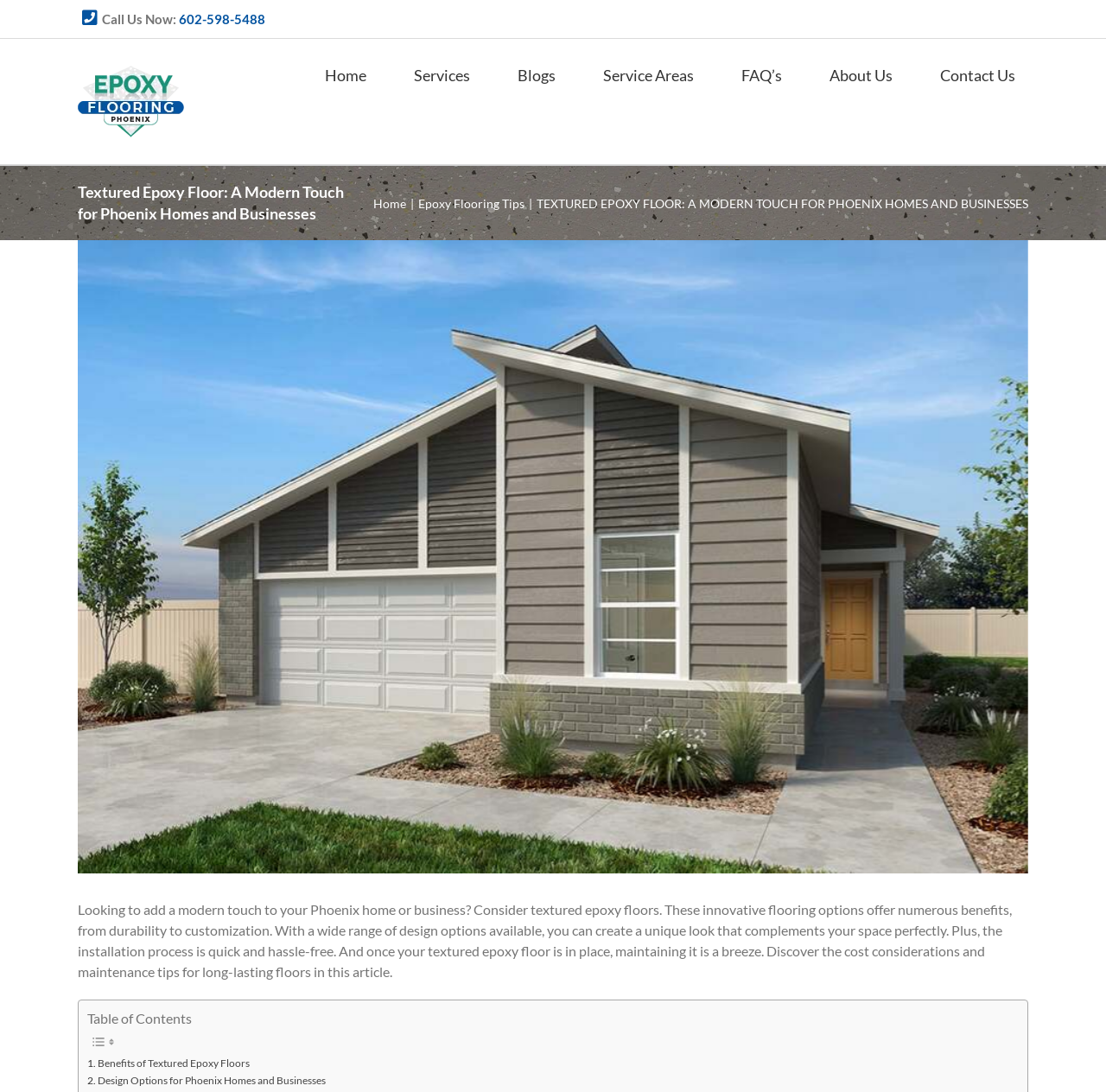Please specify the bounding box coordinates of the area that should be clicked to accomplish the following instruction: "Contact us through the 'Contact Us' link". The coordinates should consist of four float numbers between 0 and 1, i.e., [left, top, right, bottom].

[0.838, 0.036, 0.93, 0.102]